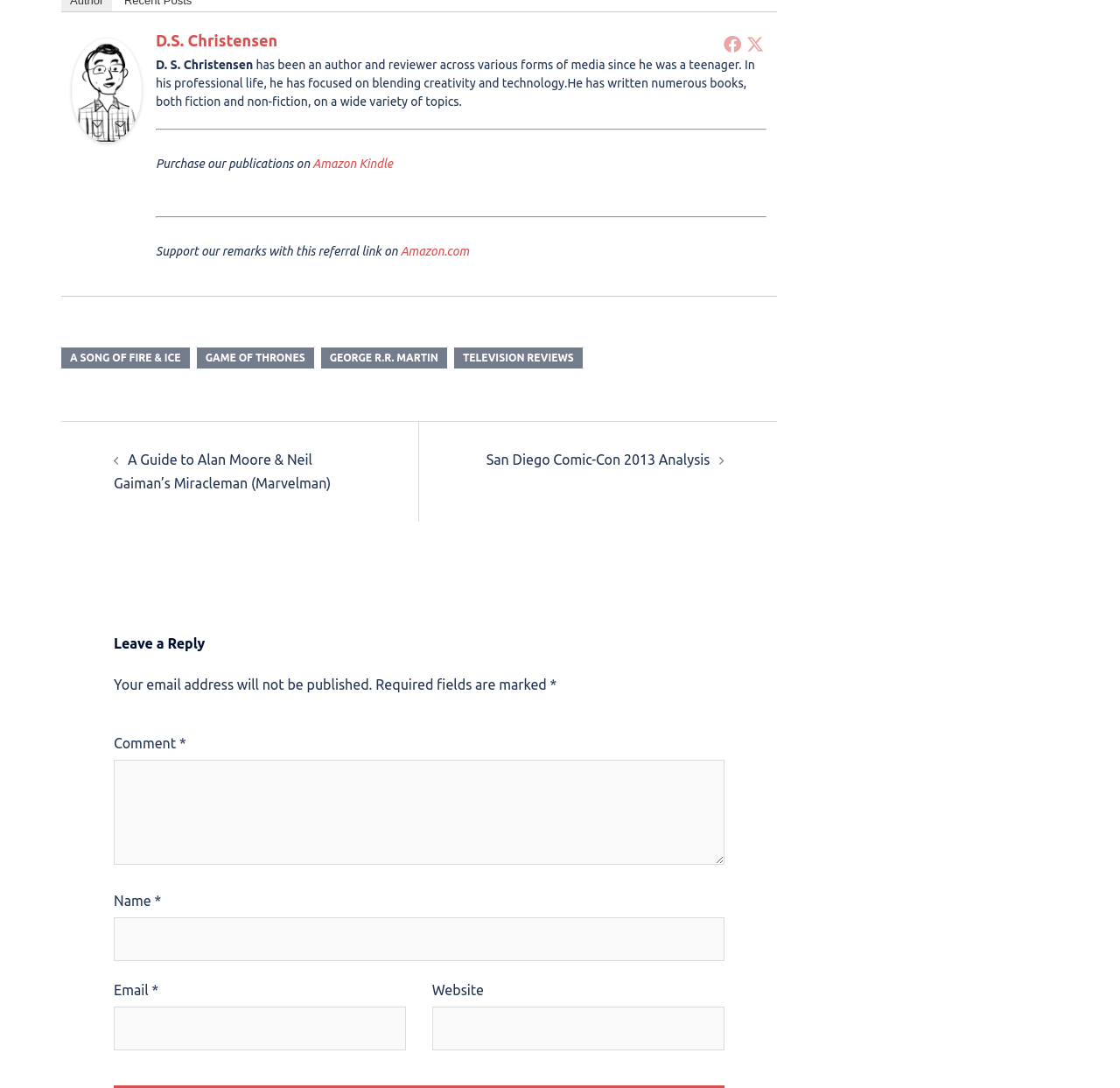What is the topic of the post below the 'Post navigation' heading?
Could you please answer the question thoroughly and with as much detail as possible?

The link 'A Guide to Alan Moore & Neil Gaiman’s Miracleman (Marvelman)' is present below the 'Post navigation' heading, indicating that the topic of the post is related to Miracleman.